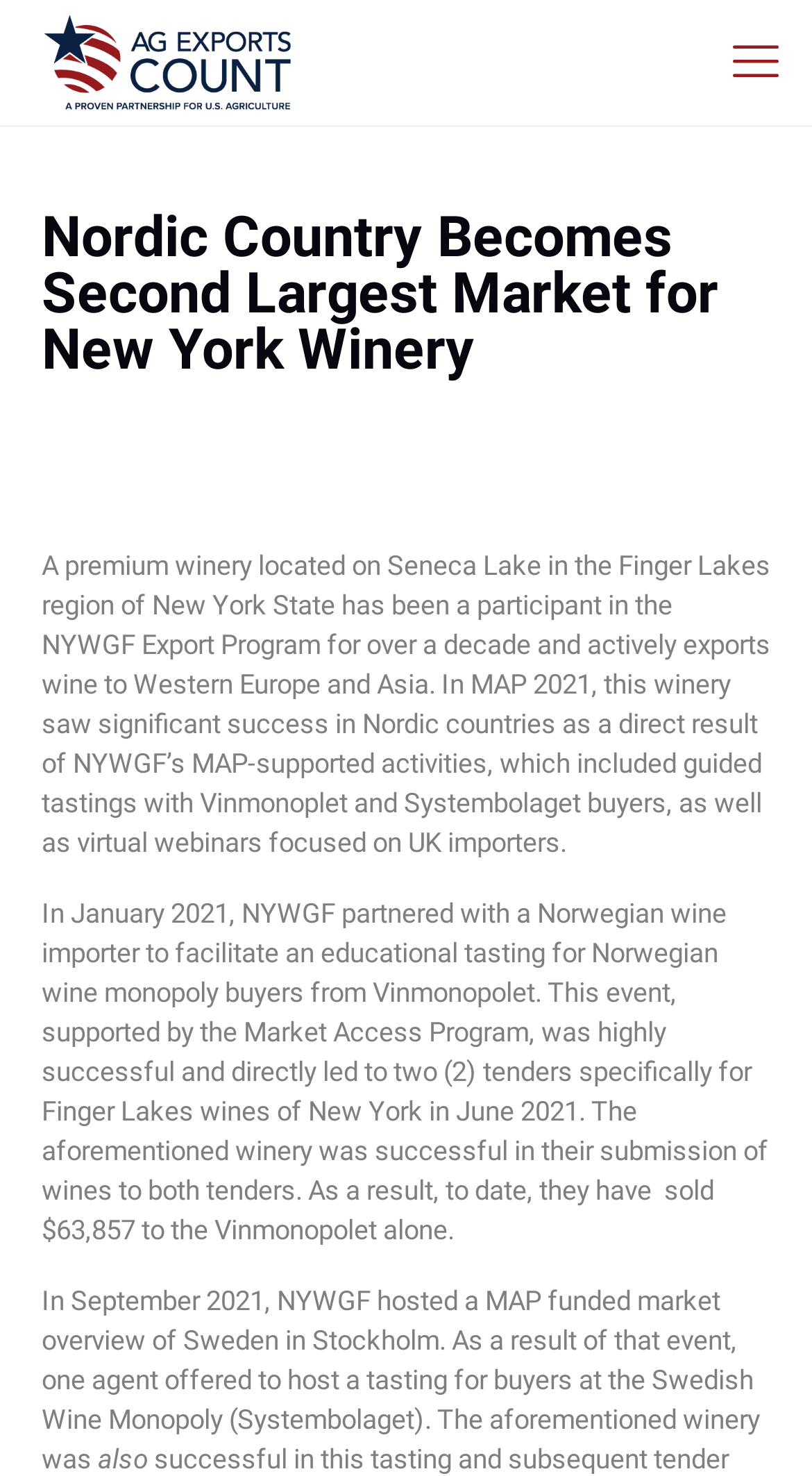Using the webpage screenshot, find the UI element described by title="Ag Exports Count". Provide the bounding box coordinates in the format (top-left x, top-left y, bottom-right x, bottom-right y), ensuring all values are floating point numbers between 0 and 1.

[0.038, 0.007, 0.391, 0.078]